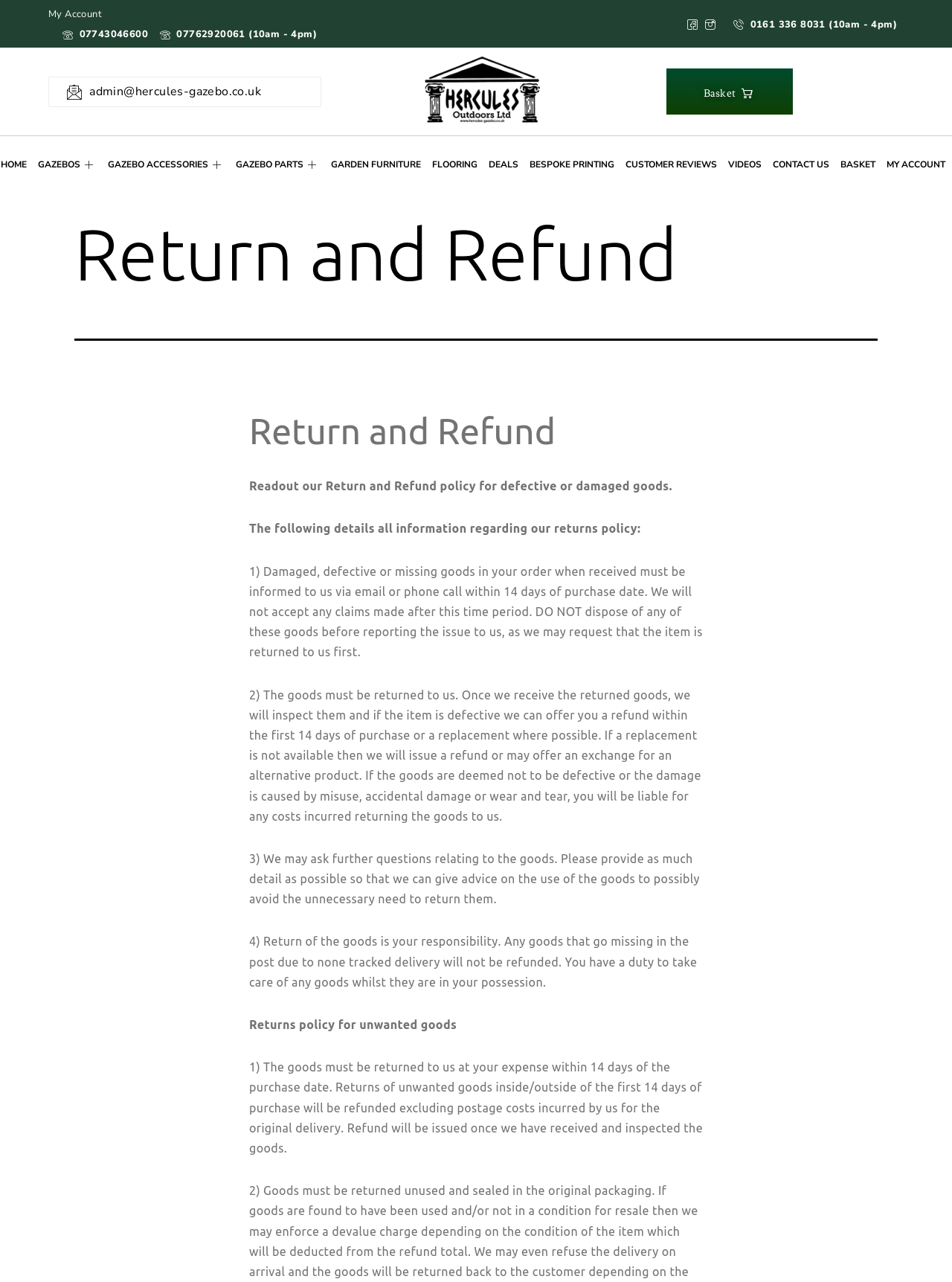Locate the bounding box coordinates of the clickable element to fulfill the following instruction: "View GAZEBOS". Provide the coordinates as four float numbers between 0 and 1 in the format [left, top, right, bottom].

[0.028, 0.112, 0.101, 0.145]